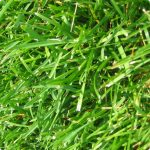Using the information in the image, give a comprehensive answer to the question: 
What is the image related to?

The image is related to the inquiry 'Can Guinea Pigs Eat Cut Grass?' and suggests that this natural food source may be relevant to guinea pig diets, which implies that the image is related to guinea pig diets.